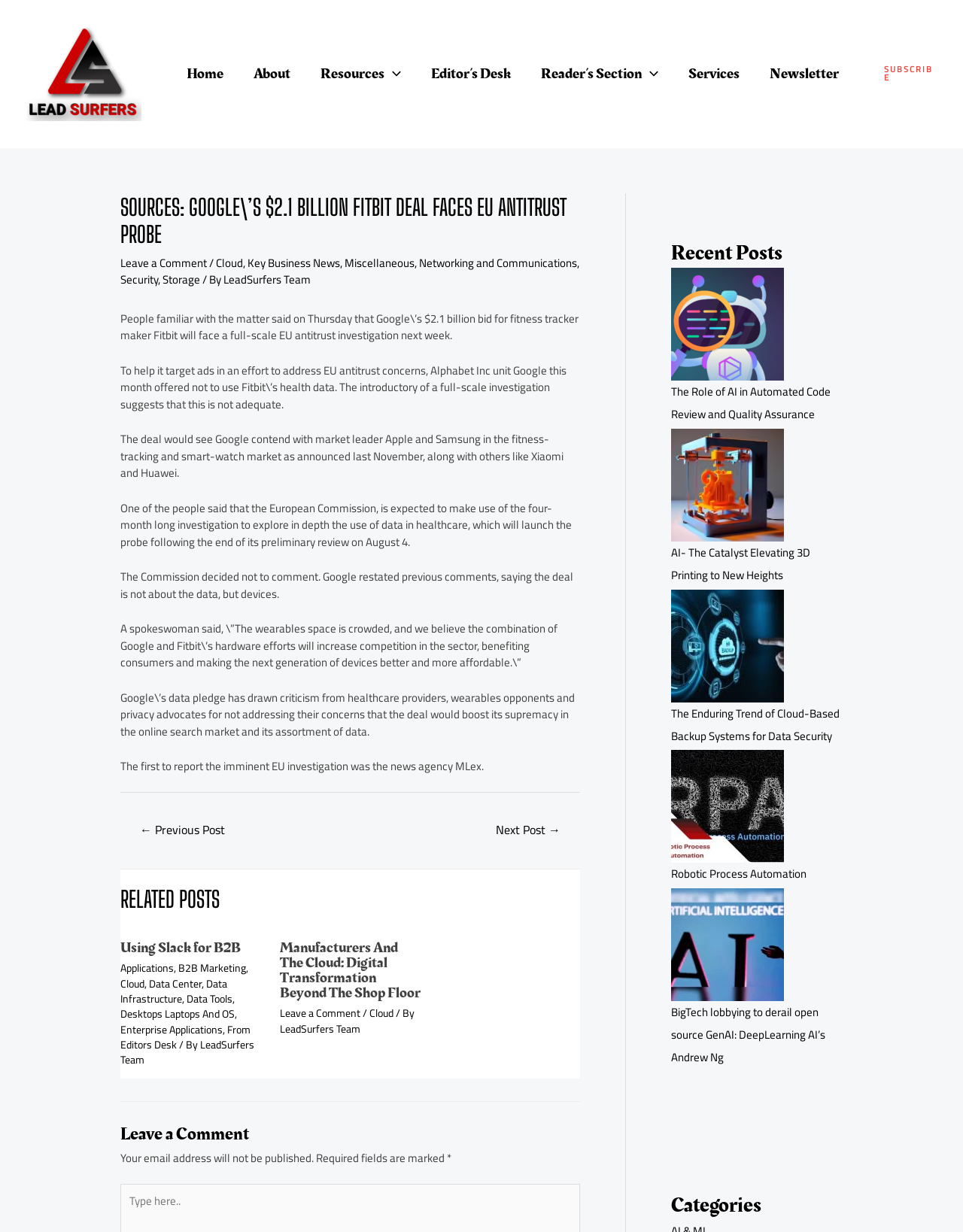Please give a concise answer to this question using a single word or phrase: 
How many related posts are listed at the bottom of the webpage?

3